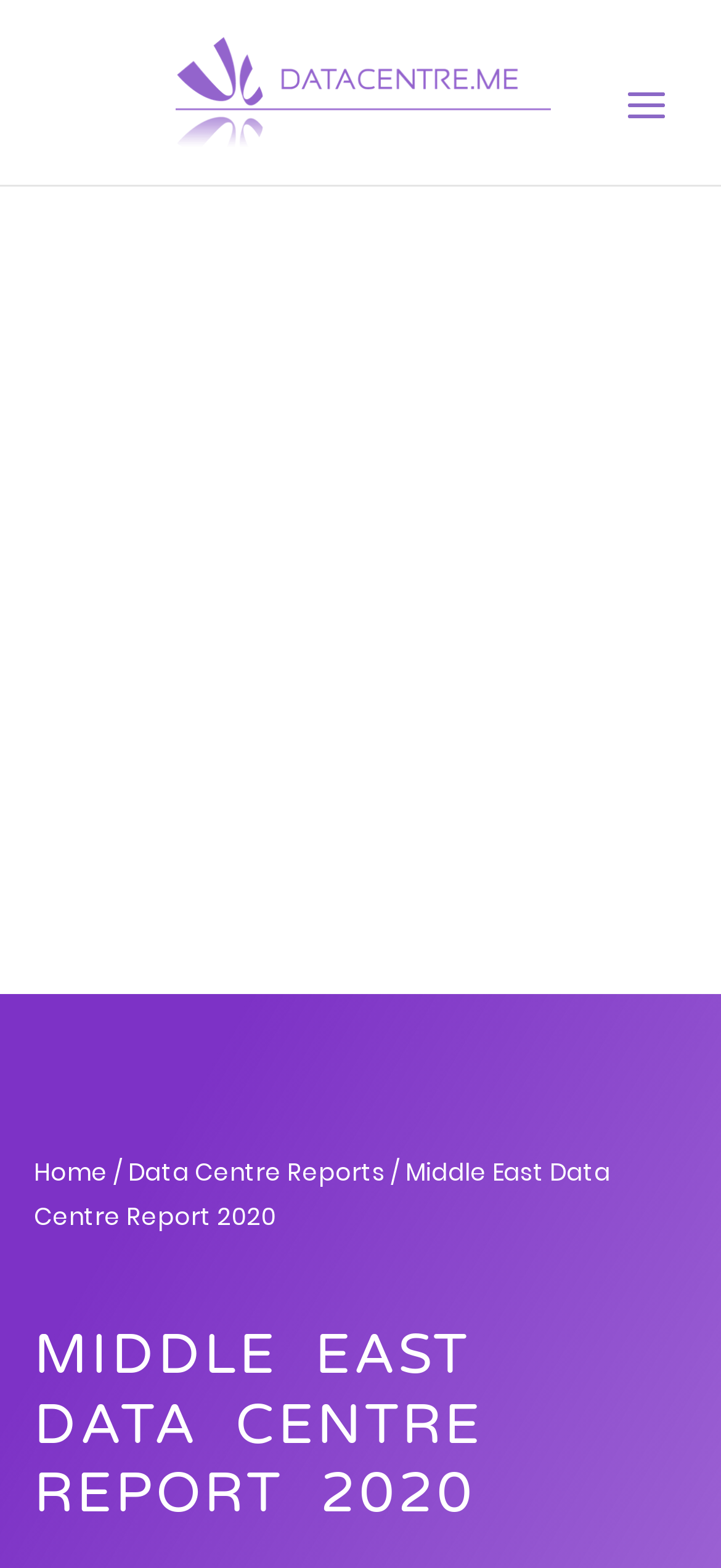Provide a one-word or short-phrase answer to the question:
What is the name of the first link on the webpage?

DATACENTRE.ME